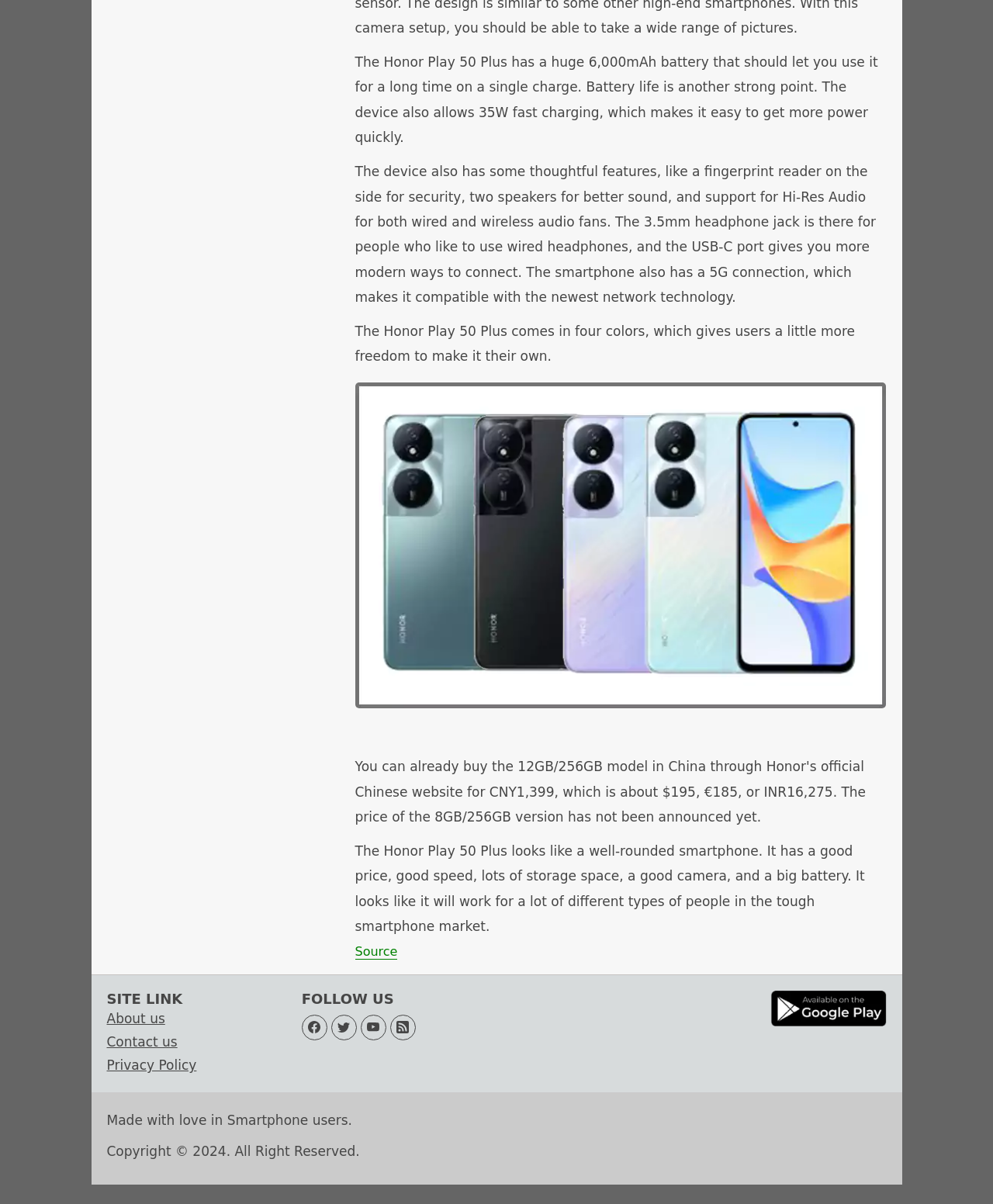What is the type of connection supported by the device? Examine the screenshot and reply using just one word or a brief phrase.

5G